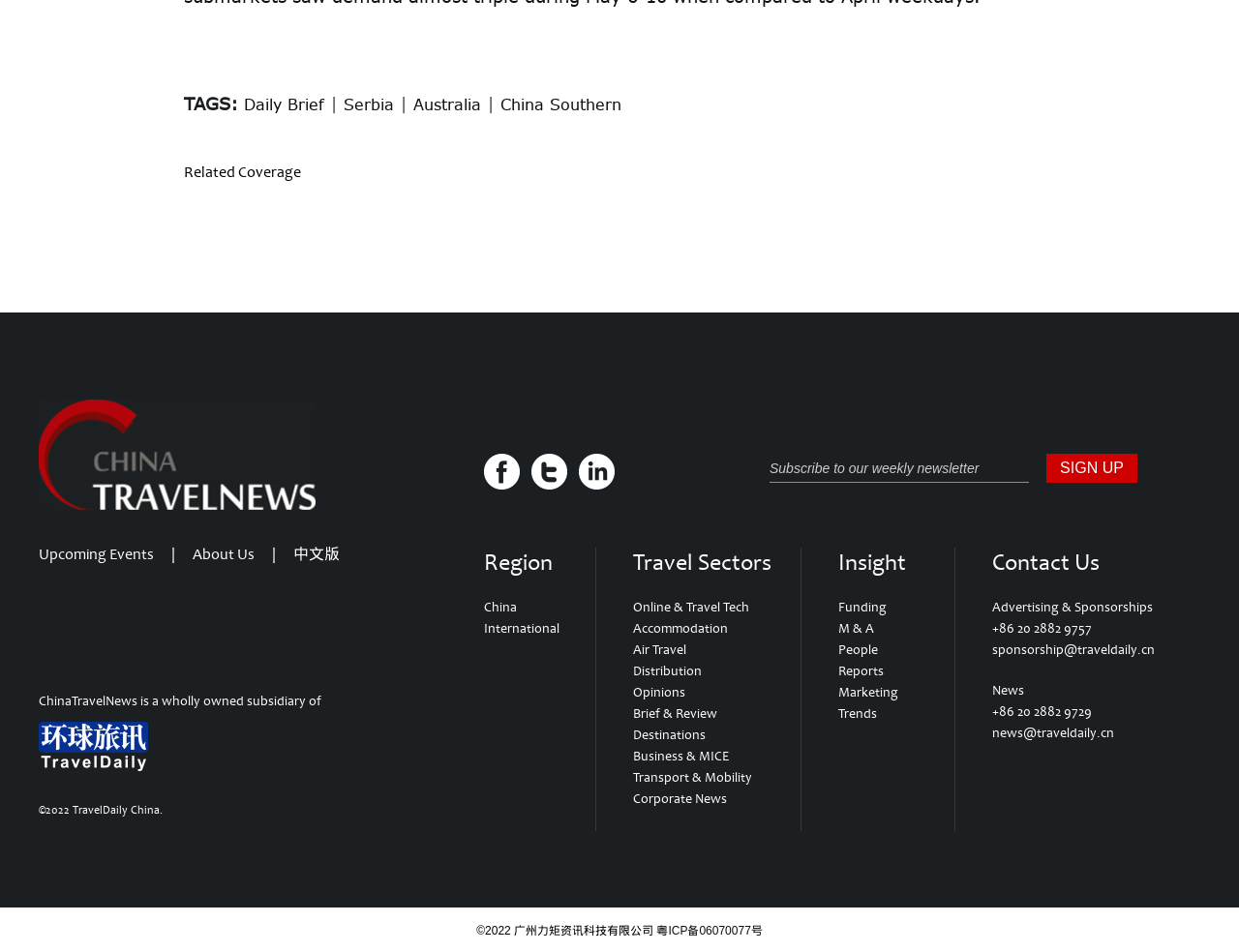How many links are listed under 'Region'?
Refer to the image and provide a detailed answer to the question.

To find the answer, we need to look at the section labeled 'Region' on the webpage. There, we can see two links: 'China' and 'International'. Counting these links, we get a total of 2.